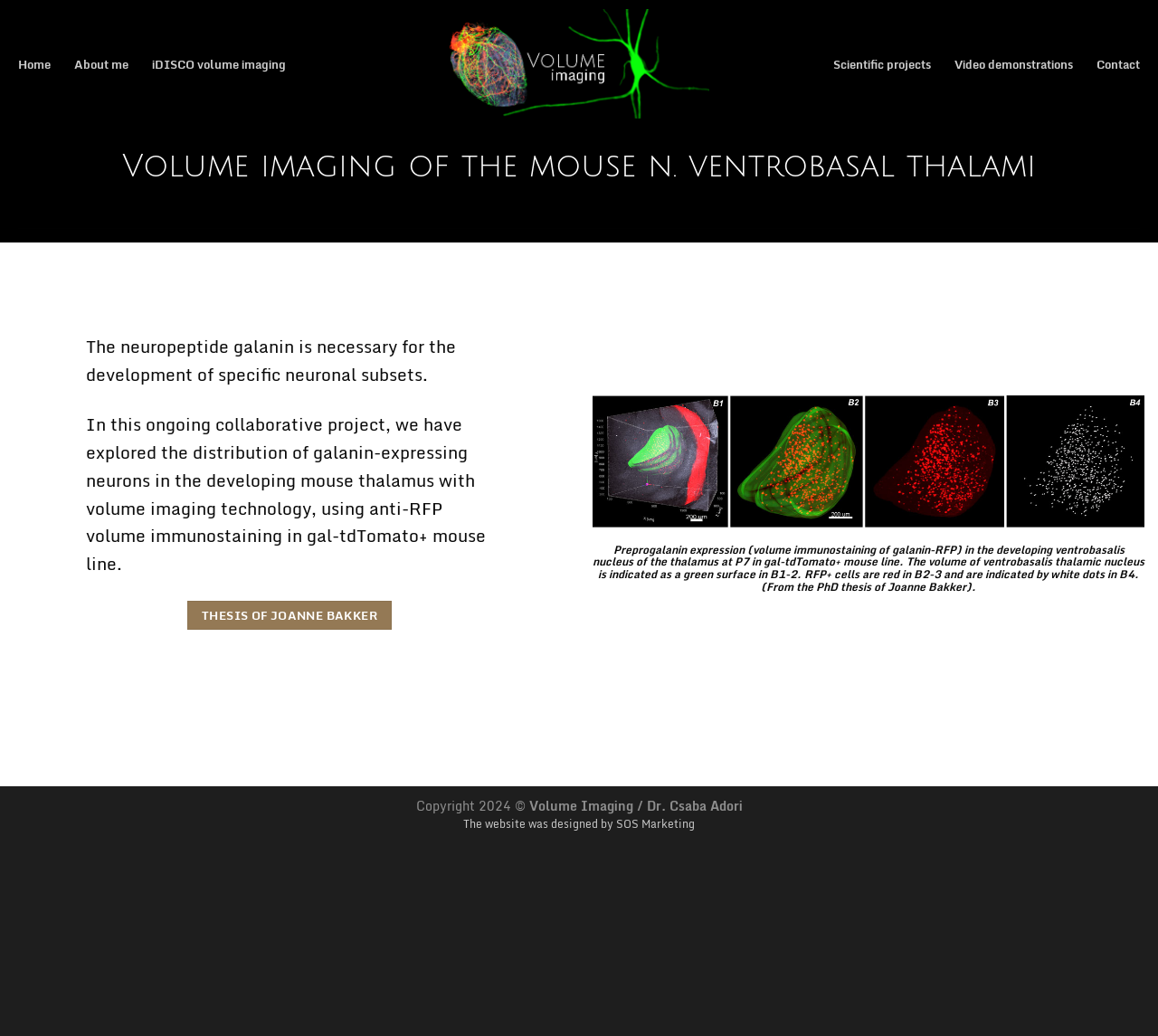Find the bounding box coordinates for the HTML element described in this sentence: "title="Volume Imaging by Csaba Adori"". Provide the coordinates as four float numbers between 0 and 1, in the format [left, top, right, bottom].

[0.373, 0.0, 0.627, 0.123]